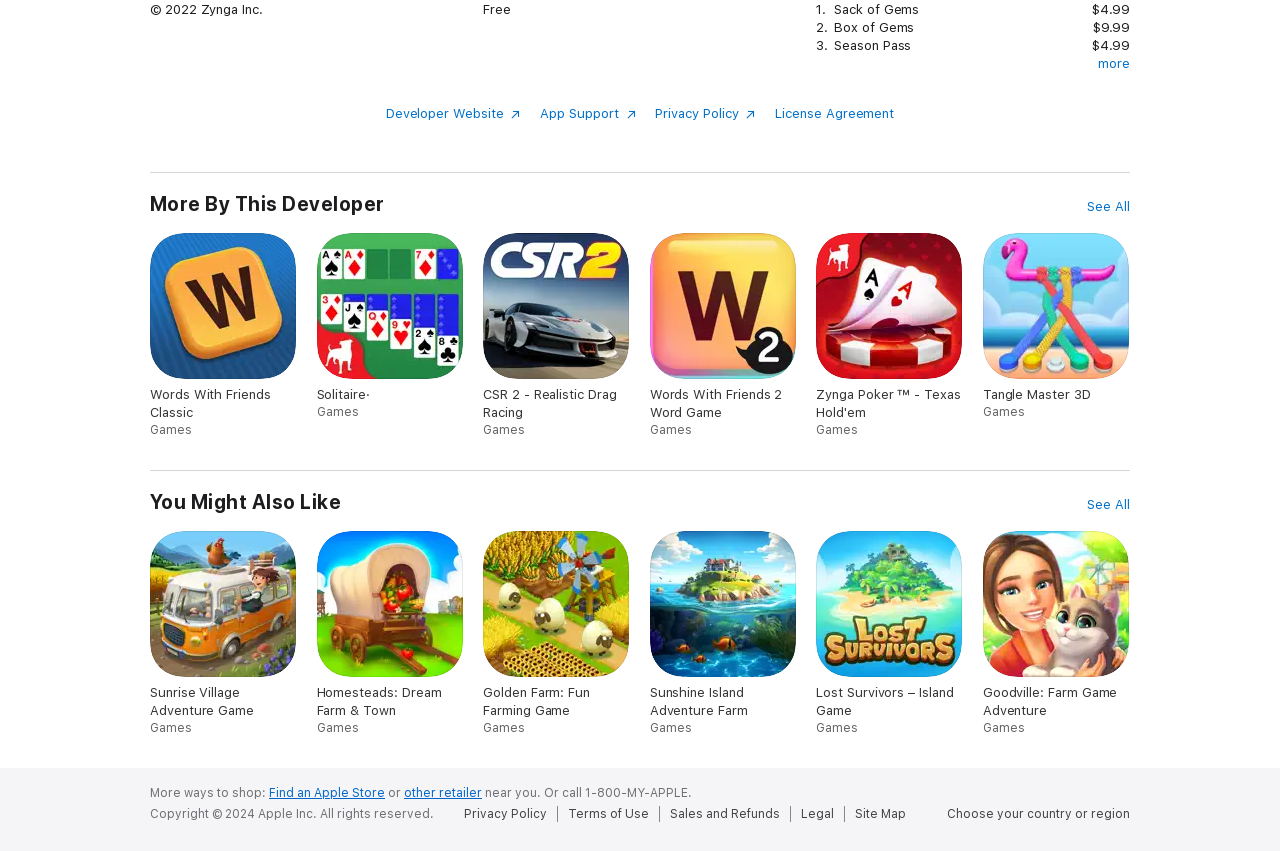Provide the bounding box coordinates of the HTML element described as: "Legal". The bounding box coordinates should be four float numbers between 0 and 1, i.e., [left, top, right, bottom].

[0.626, 0.947, 0.659, 0.966]